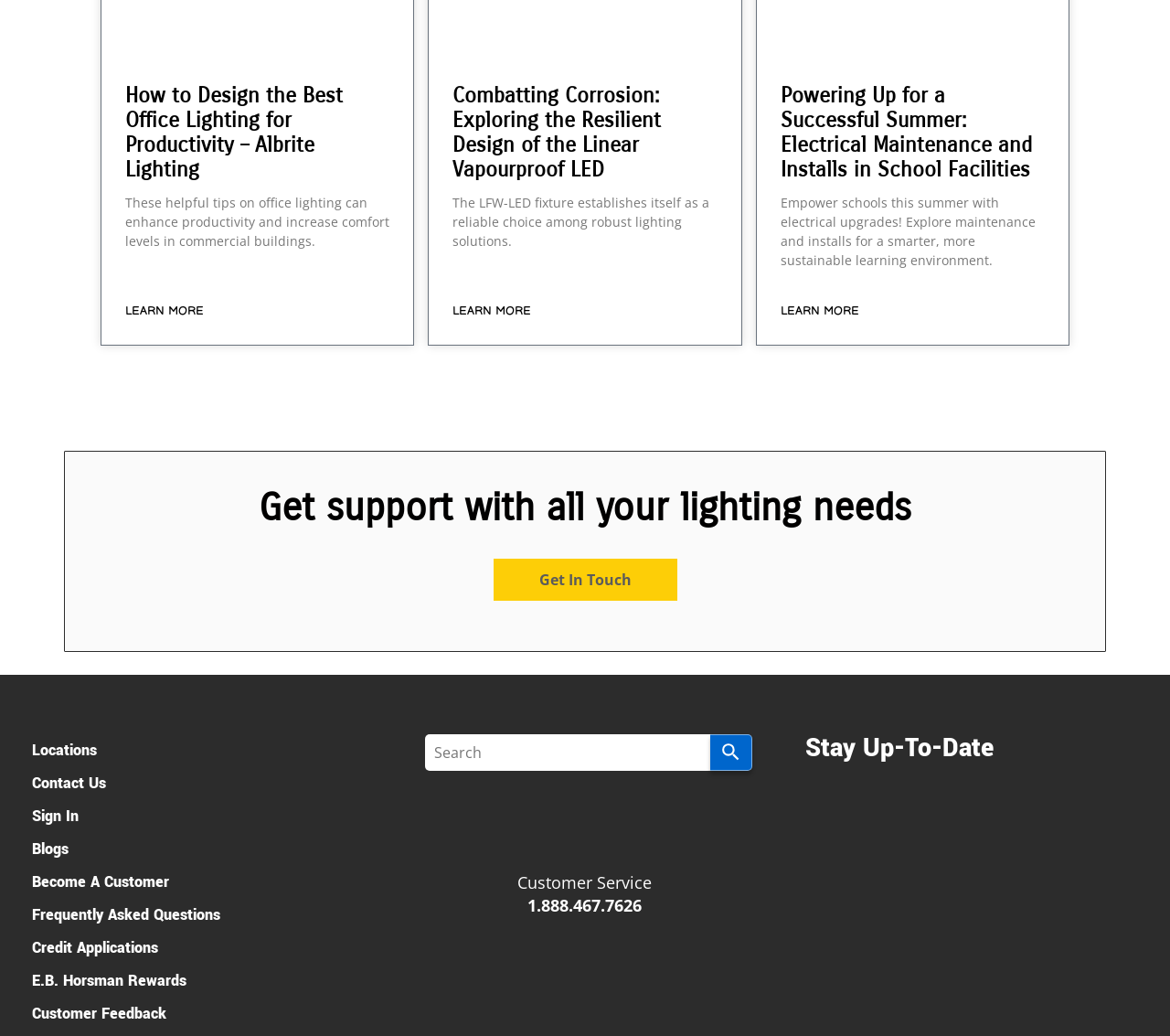What is the topic of the first article?
Analyze the image and provide a thorough answer to the question.

The first article's heading is 'How to Design the Best Office Lighting for Productivity – Albrite Lighting', and its static text is 'These helpful tips on office lighting can enhance productivity and increase comfort levels in commercial buildings.' Therefore, the topic of the first article is office lighting.